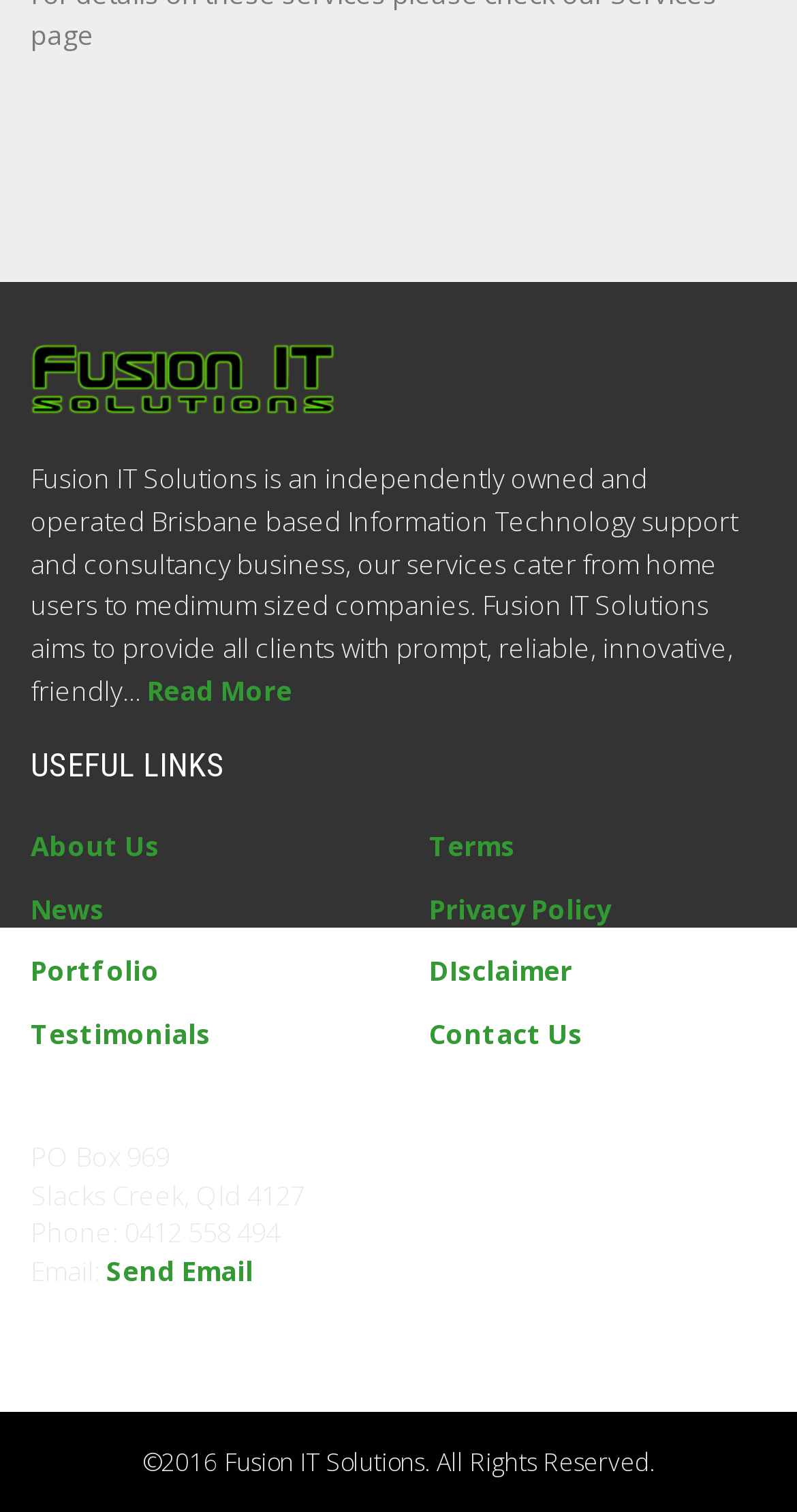Locate the coordinates of the bounding box for the clickable region that fulfills this instruction: "read more about the company".

[0.185, 0.445, 0.367, 0.469]